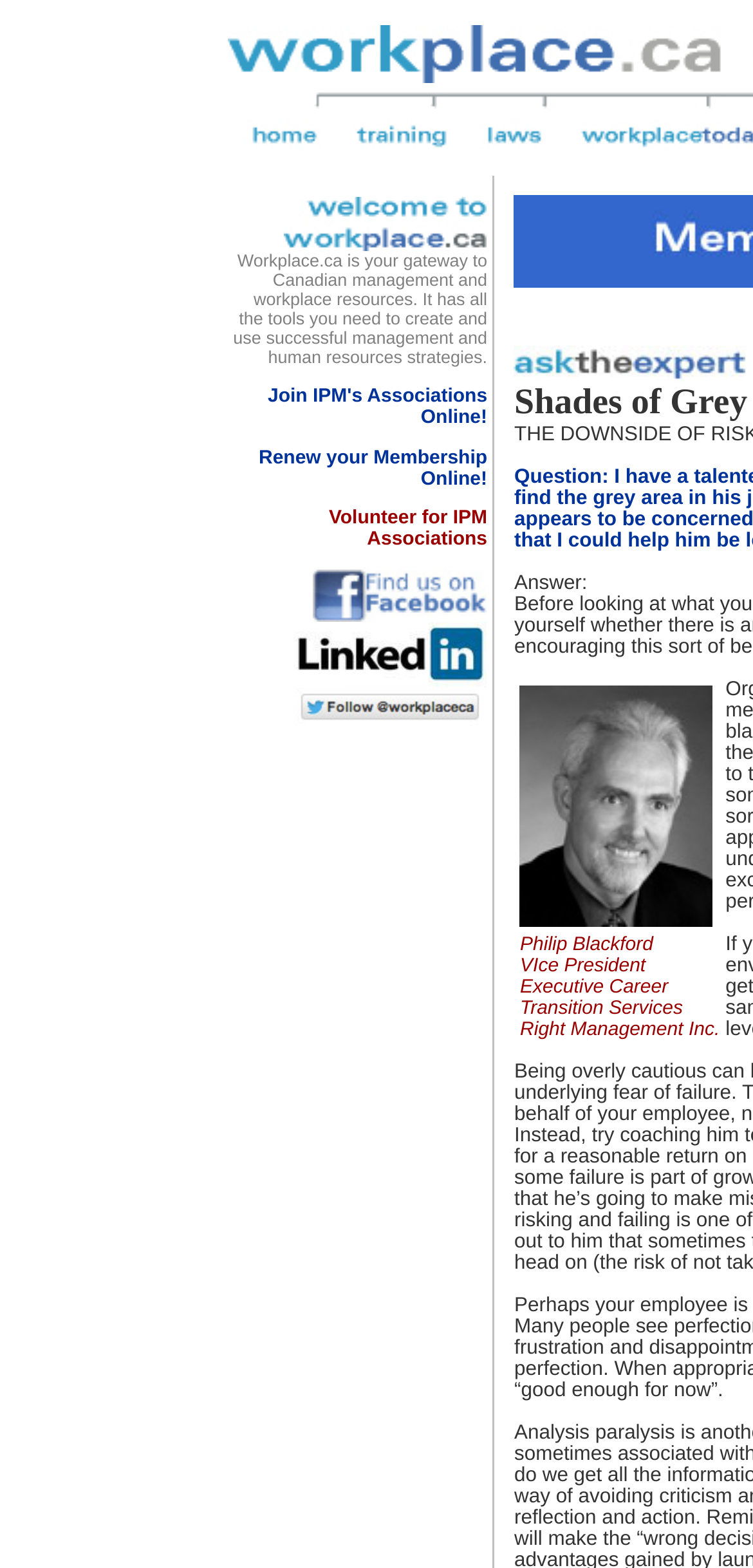Identify the bounding box for the element characterized by the following description: "alt="Workplace.ca Laws" name="Laws"".

[0.618, 0.086, 0.751, 0.099]